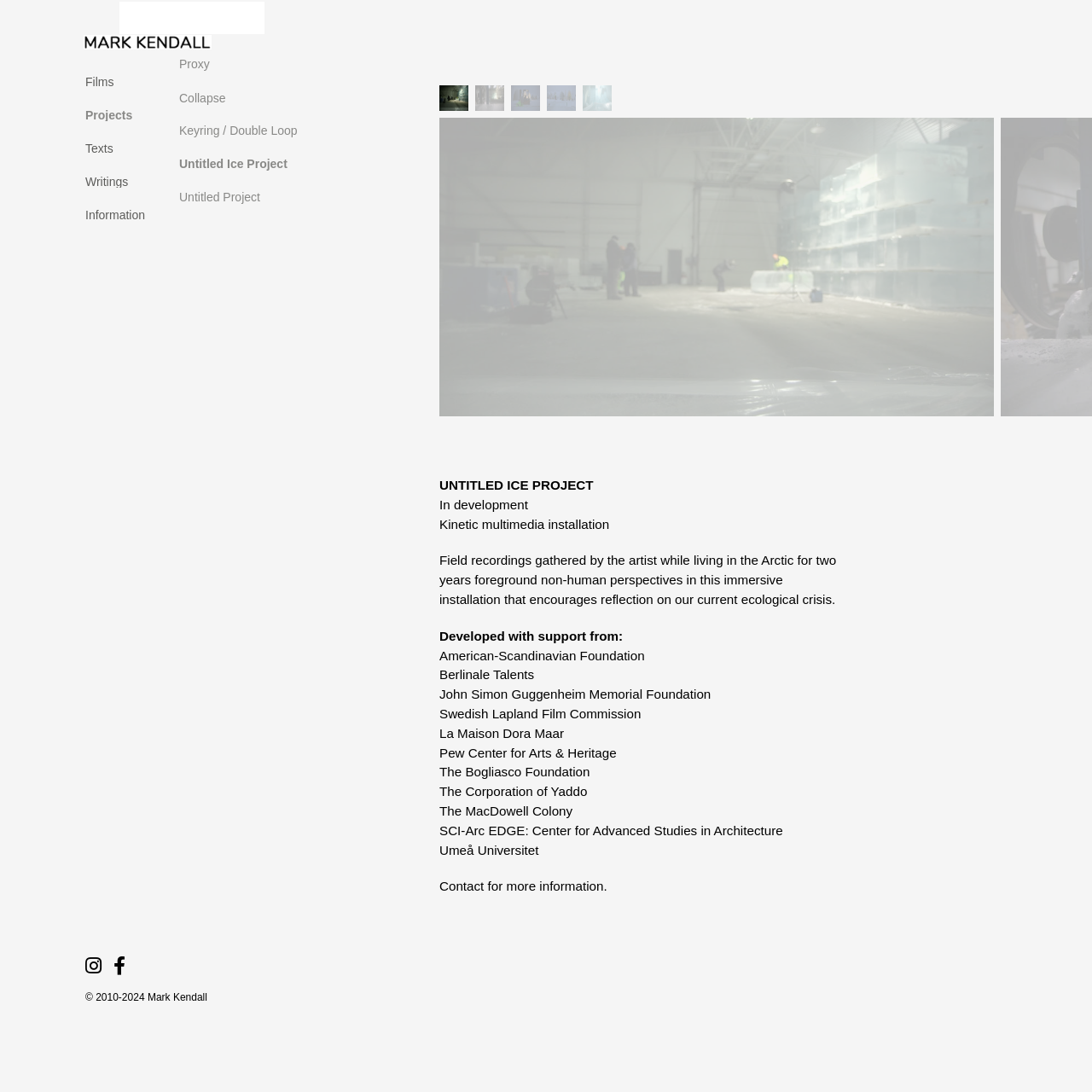Can you find the bounding box coordinates for the element to click on to achieve the instruction: "View Untitled Ice Project"?

[0.148, 0.172, 0.34, 0.188]